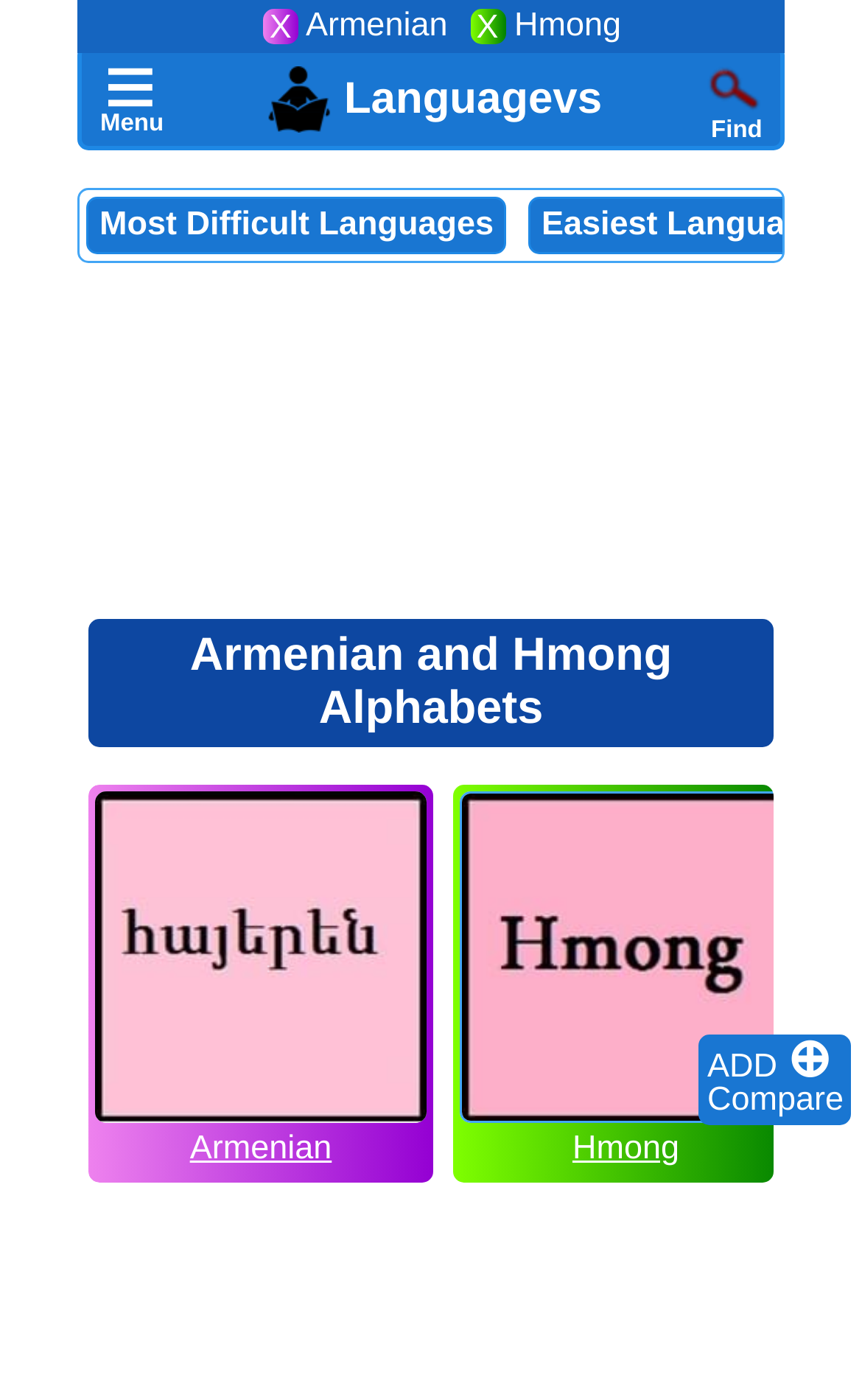Can you find the bounding box coordinates for the element to click on to achieve the instruction: "Click the 'ADD' button"?

[0.821, 0.748, 0.912, 0.775]